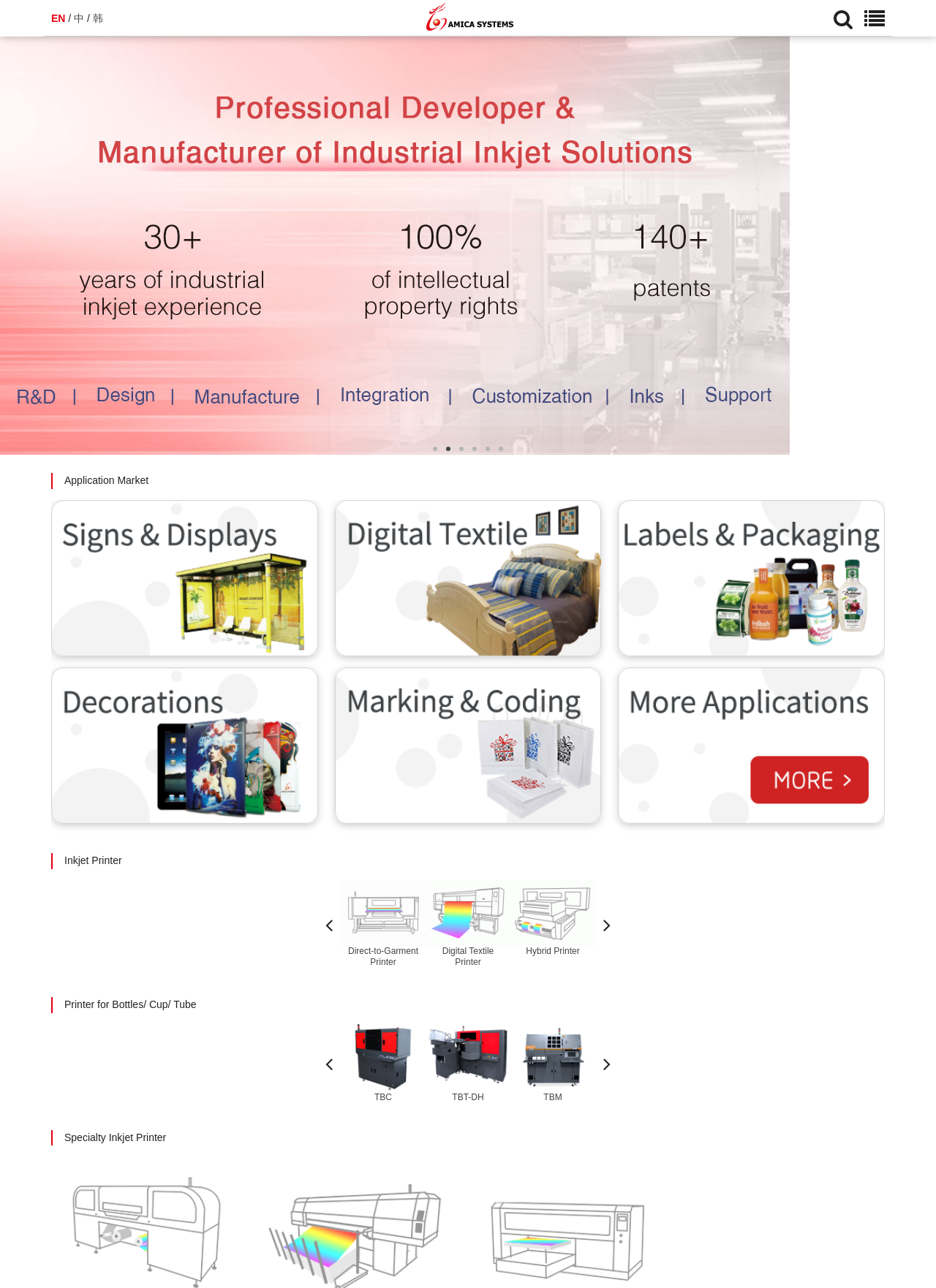Please specify the bounding box coordinates of the element that should be clicked to execute the given instruction: 'Select the 'Signs & Displays' application market'. Ensure the coordinates are four float numbers between 0 and 1, expressed as [left, top, right, bottom].

[0.055, 0.388, 0.34, 0.51]